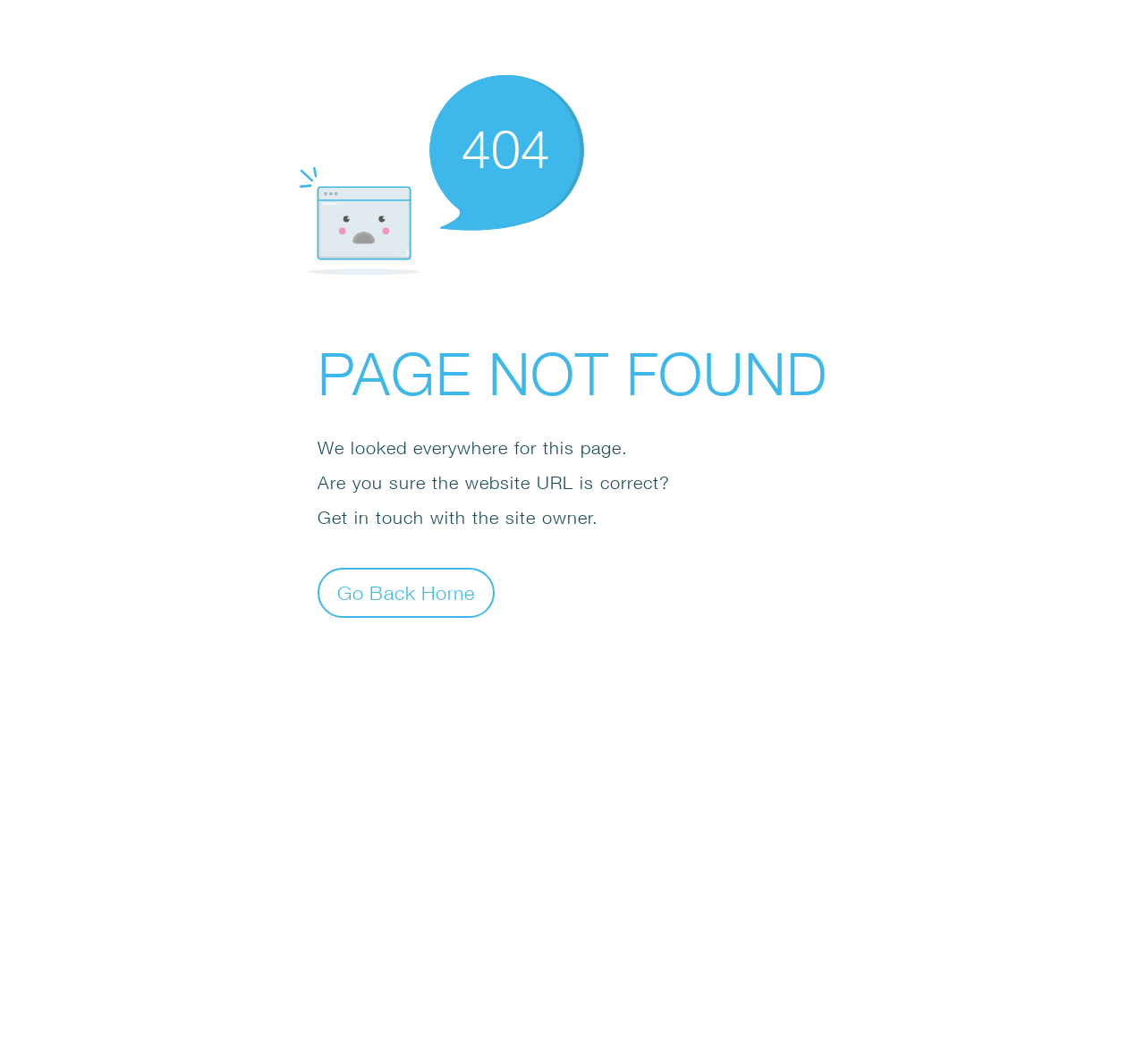What is the error code displayed on the page?
Provide a concise answer using a single word or phrase based on the image.

404